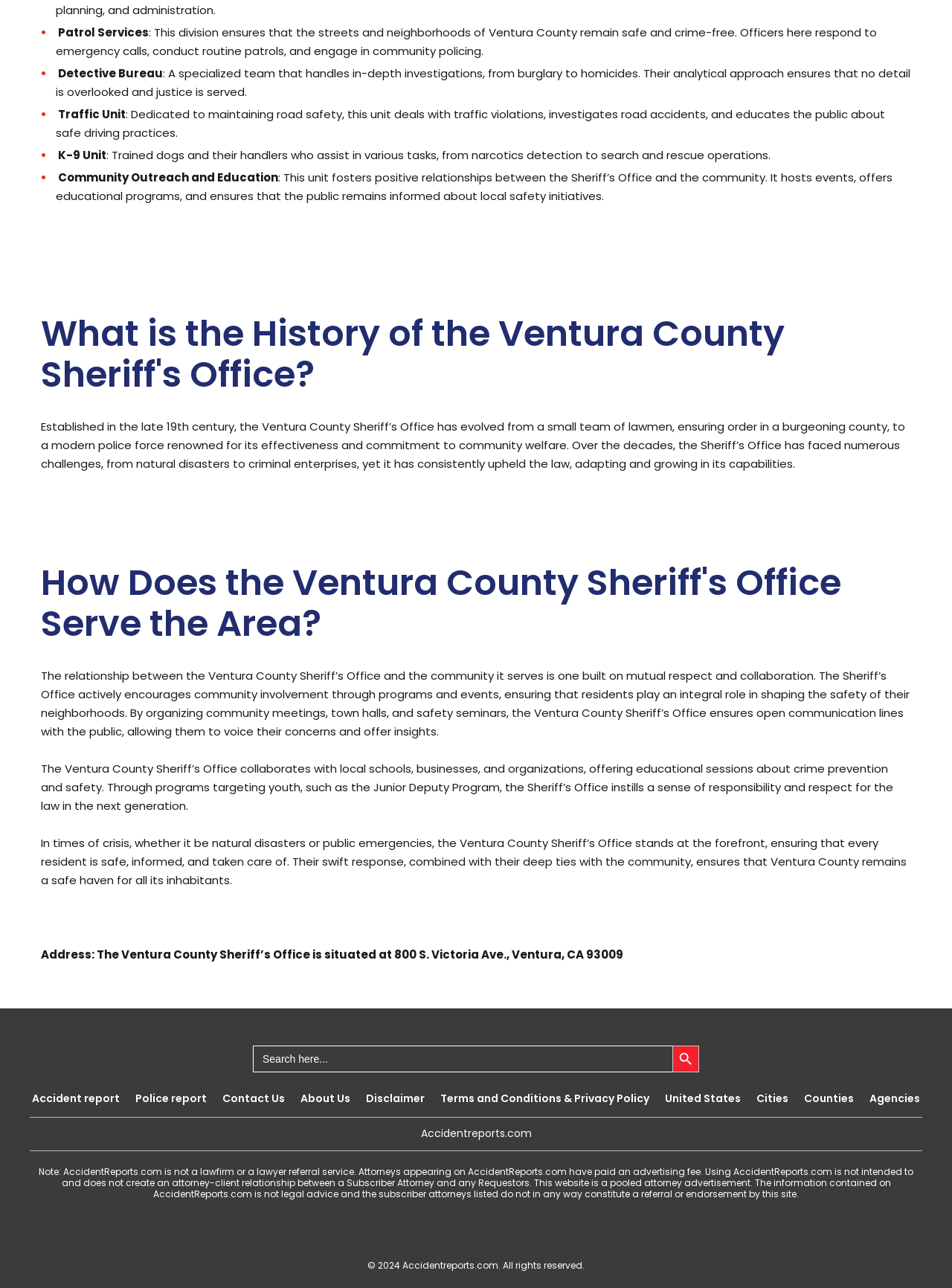What is the main function of the Patrol Services division?
Please provide a single word or phrase based on the screenshot.

Respond to emergency calls